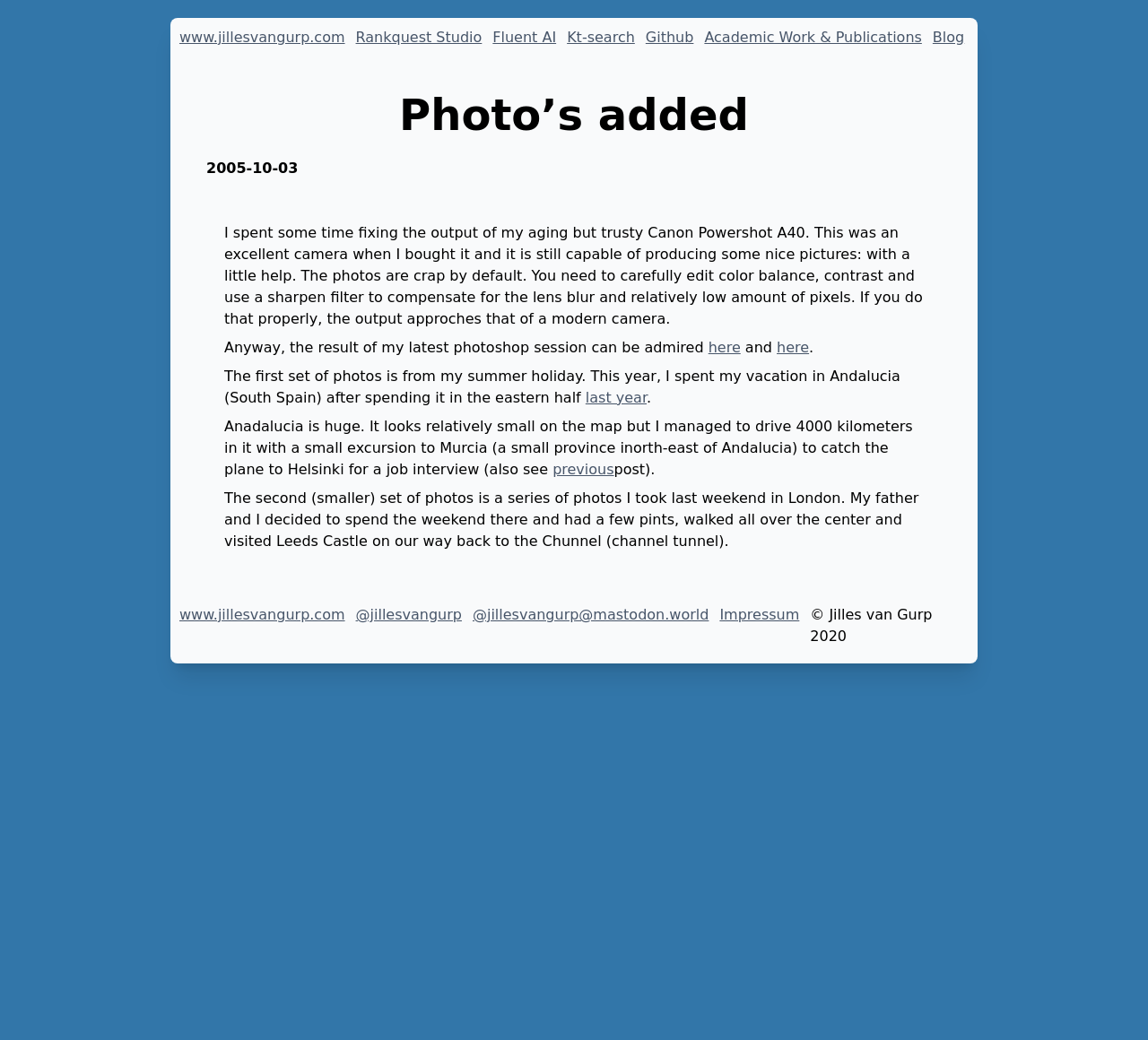Find the bounding box coordinates for the area that should be clicked to accomplish the instruction: "Check the previous post".

[0.481, 0.443, 0.535, 0.459]